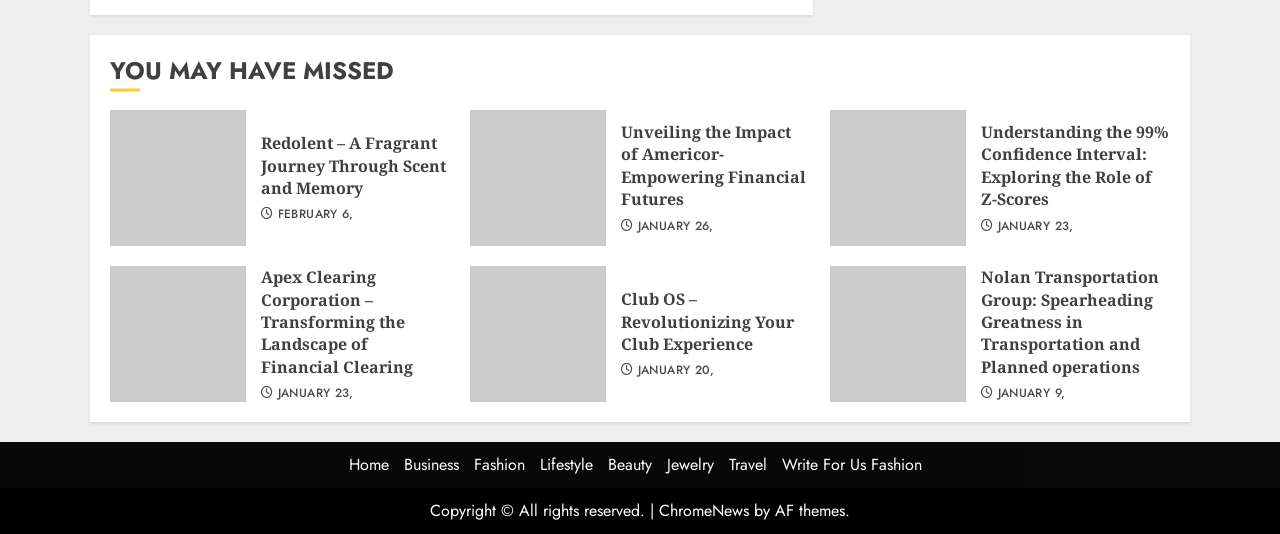What is the date of the second article?
From the screenshot, provide a brief answer in one word or phrase.

FEBRUARY 6